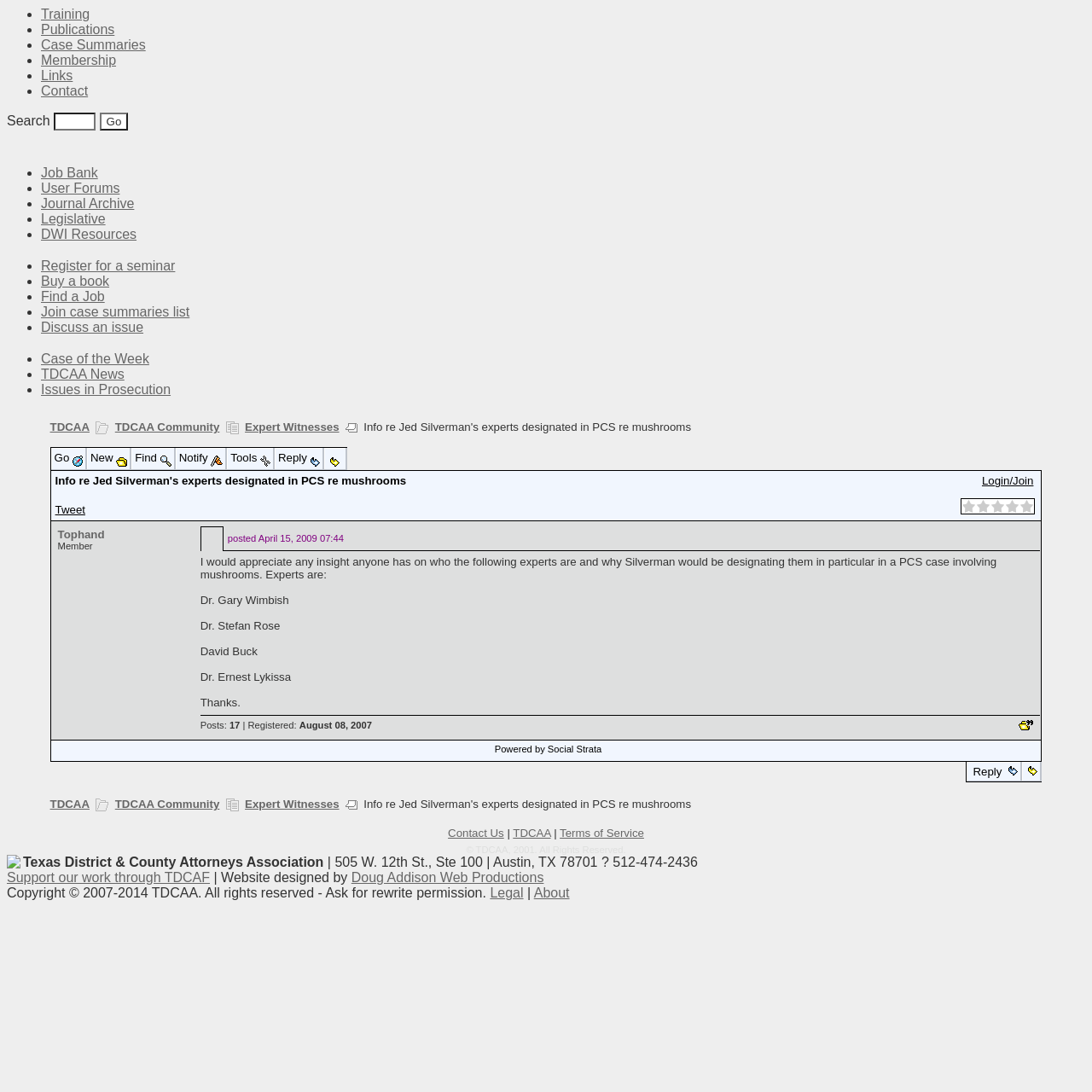What is the link below the image with the alt text 'Hop To Forum Categories'?
Based on the screenshot, answer the question with a single word or phrase.

TDCAA Community